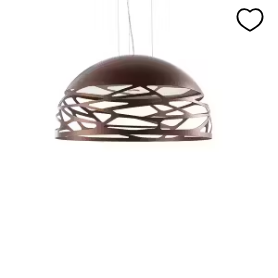Analyze the image and answer the question with as much detail as possible: 
What is the finish of the lamp?

According to the caption, the lamp is finished in a stylish copper hue, which adds a touch of elegance and warmth to any interior space.